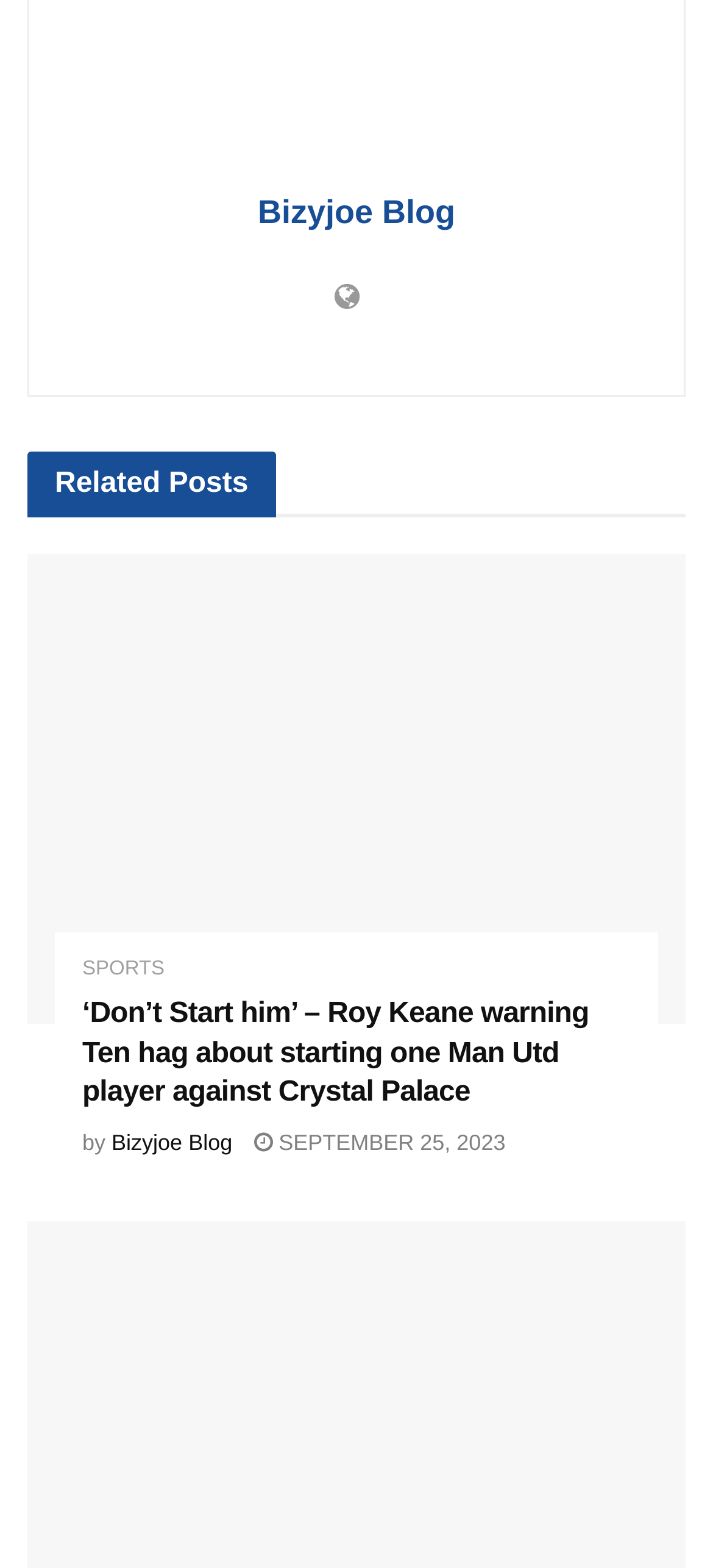When was the article about Roy Keane published?
Carefully analyze the image and provide a thorough answer to the question.

The publication date of the article can be found at the bottom of the article, where it says ' SEPTEMBER 25, 2023'. This indicates that the article was published on September 25, 2023.